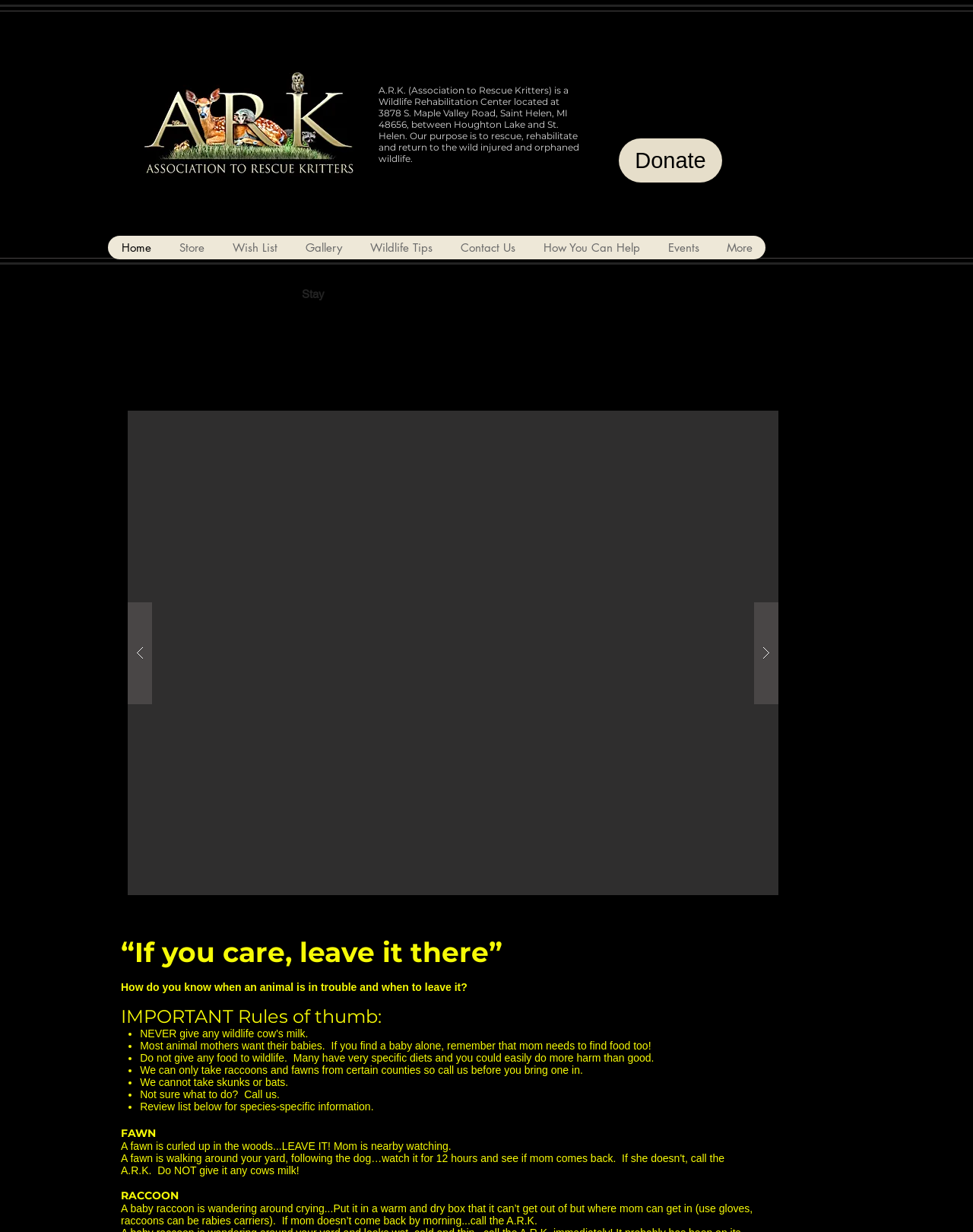Provide the bounding box coordinates for the specified HTML element described in this description: "Wish List". The coordinates should be four float numbers ranging from 0 to 1, in the format [left, top, right, bottom].

[0.224, 0.191, 0.299, 0.21]